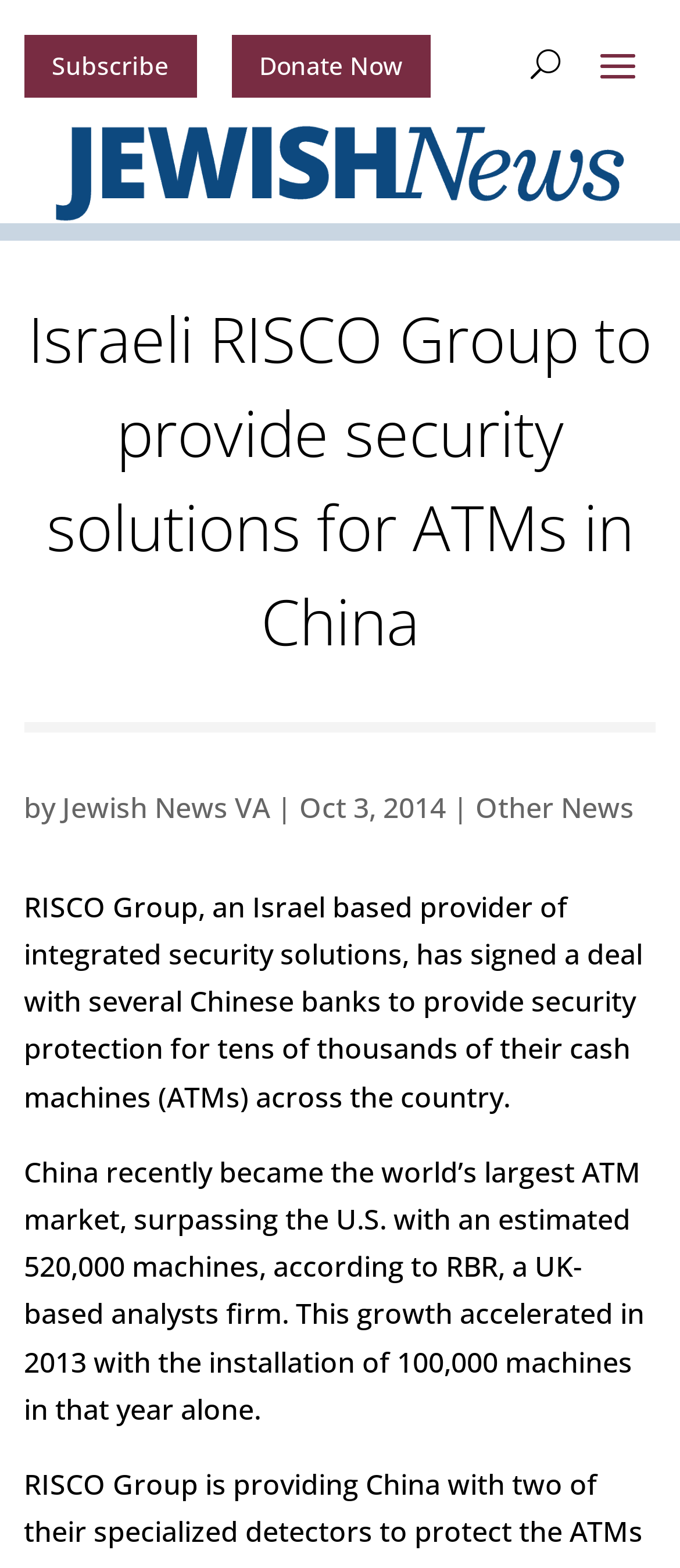Please respond to the question with a concise word or phrase:
How many ATMs are there in China?

520,000